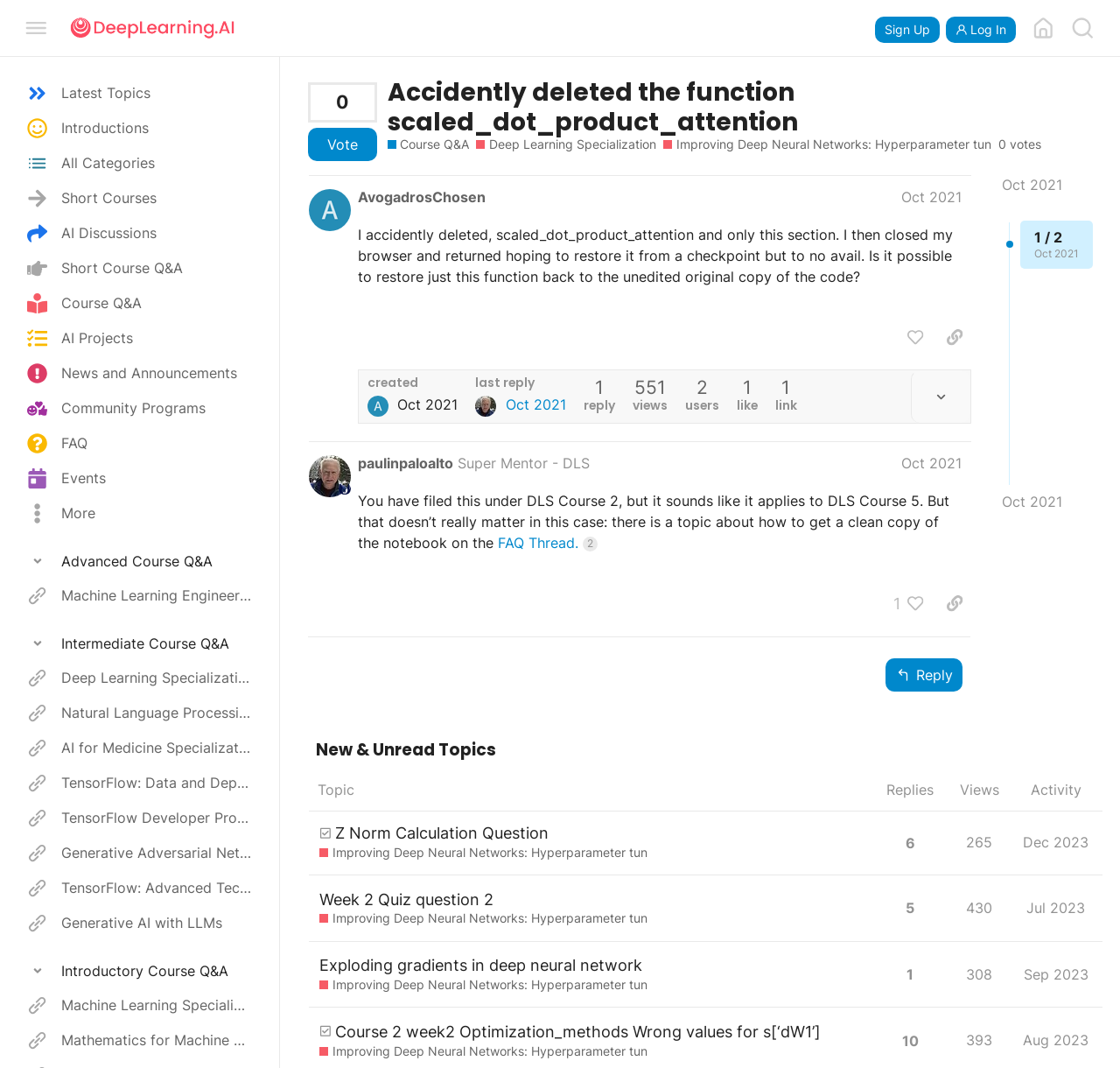Given the following UI element description: "Short Course Q&A", find the bounding box coordinates in the webpage screenshot.

[0.0, 0.235, 0.251, 0.268]